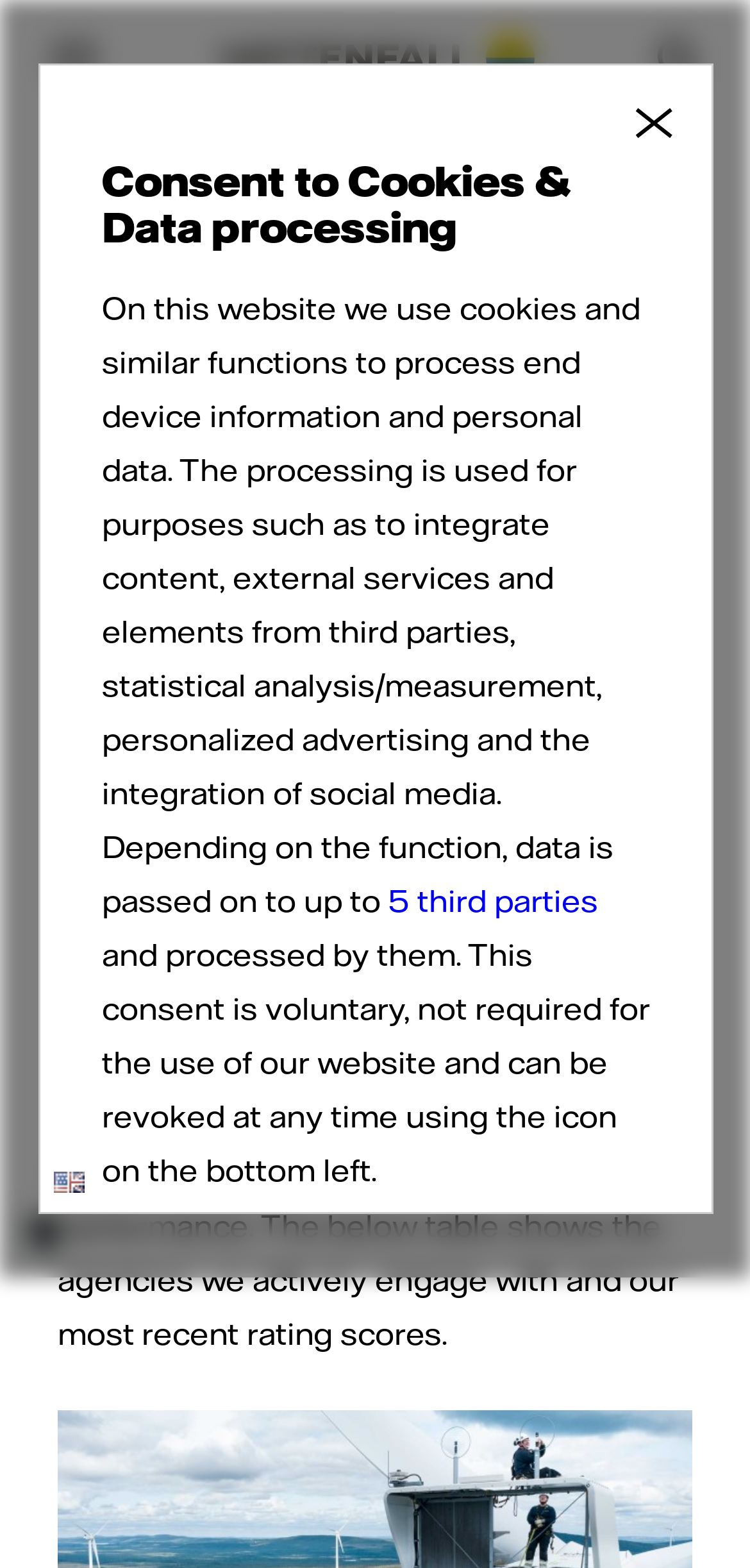What is the purpose of the ratings?
Please answer the question with as much detail and depth as you can.

According to the webpage, the ratings are important for Vattenfall's investors as well as for their business customers, as mentioned in the sentence 'These ratings are becoming an increasingly important consideration for our investors as well as for our business customers.'